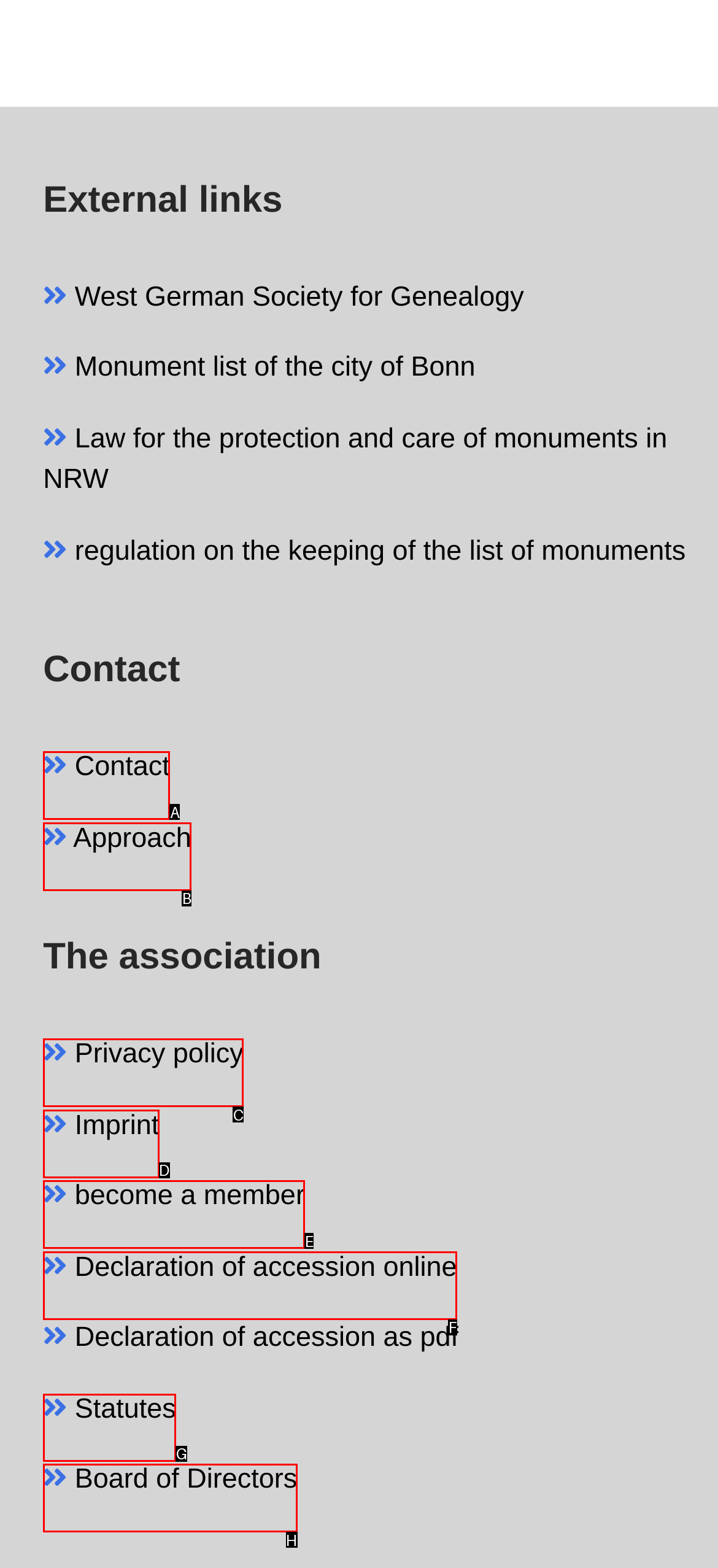Identify which lettered option completes the task: View the statutes. Provide the letter of the correct choice.

G